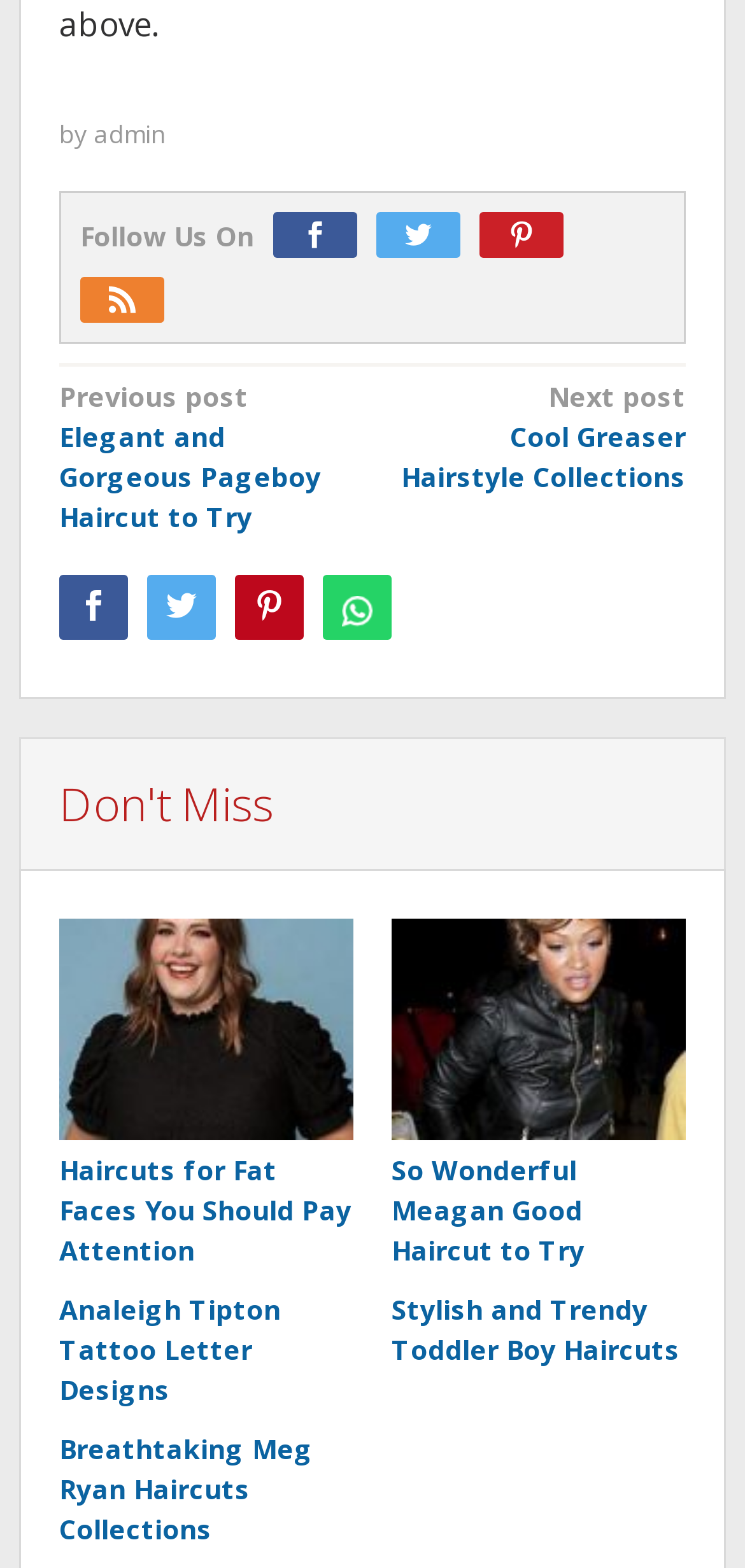Given the element description, predict the bounding box coordinates in the format (top-left x, top-left y, bottom-right x, bottom-right y), using floating point numbers between 0 and 1: admin

[0.126, 0.074, 0.223, 0.096]